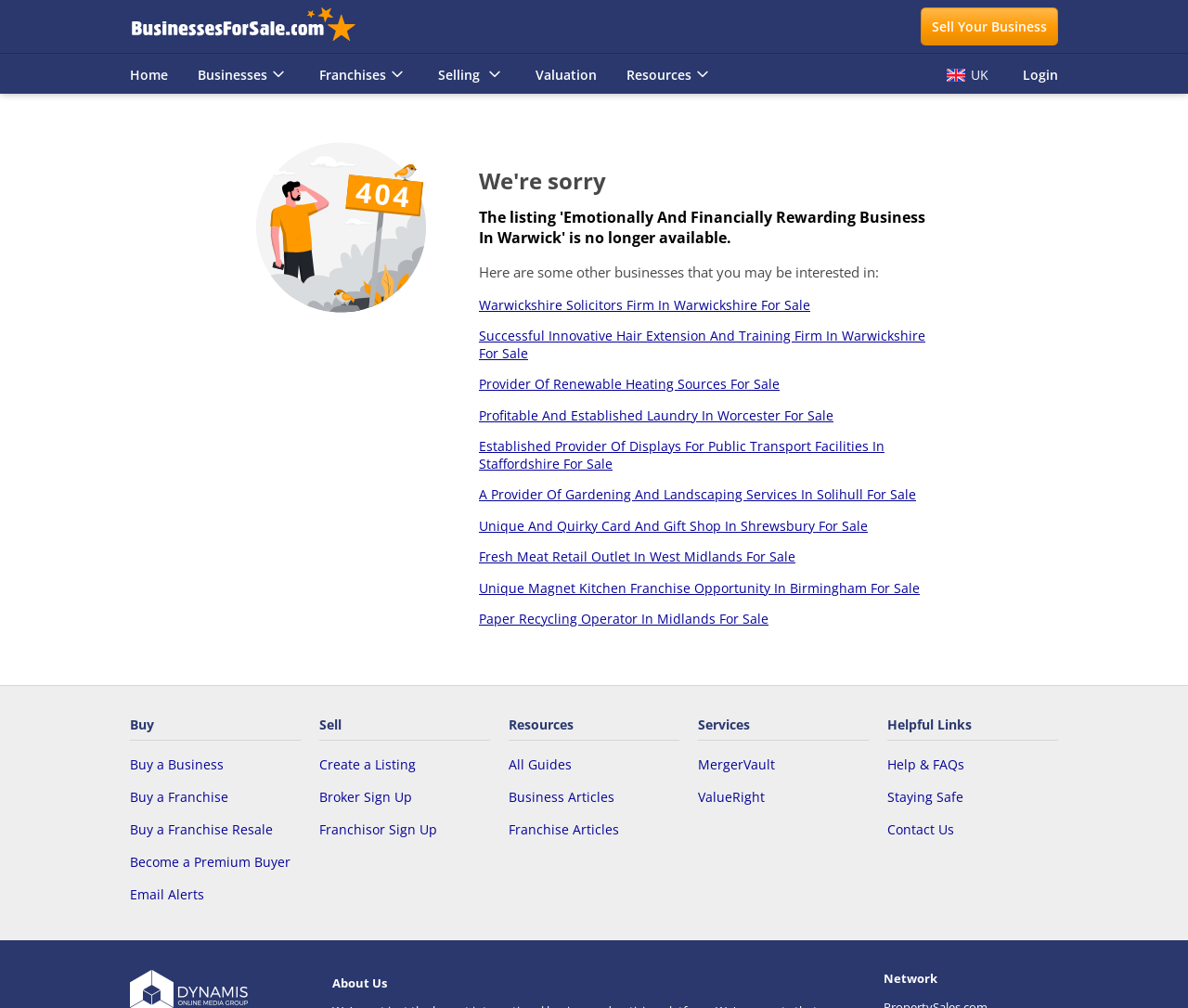What is the purpose of the 'Resources' section?
Answer the question in as much detail as possible.

The 'Resources' section contains links to guides, articles, and other resources related to business sales. This section appears to be designed to provide users with additional information and support during the business buying or selling process.